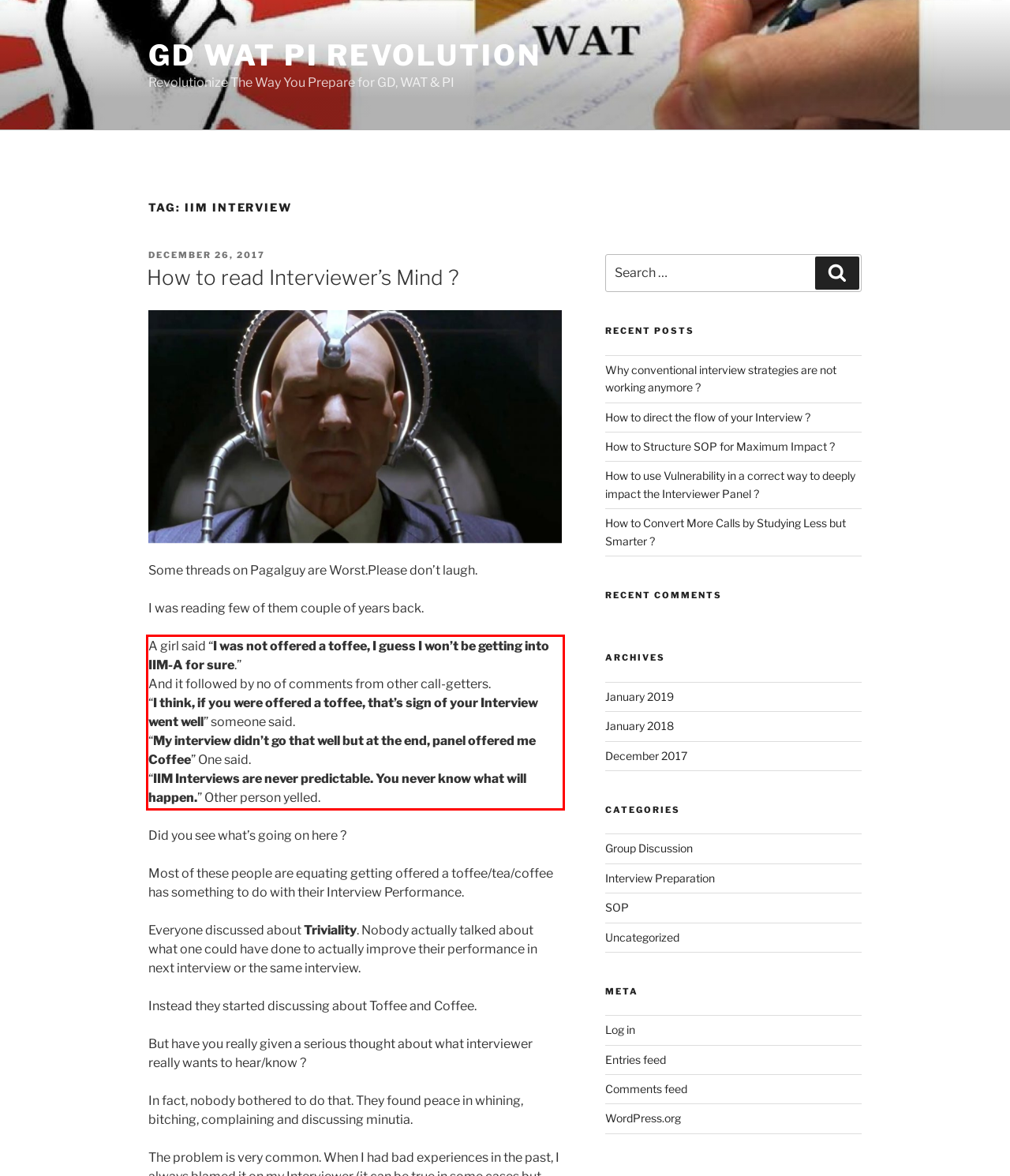Within the screenshot of the webpage, there is a red rectangle. Please recognize and generate the text content inside this red bounding box.

A girl said “I was not offered a toffee, I guess I won’t be getting into IIM-A for sure.” And it followed by no of comments from other call-getters. “I think, if you were offered a toffee, that’s sign of your Interview went well” someone said. “My interview didn’t go that well but at the end, panel offered me Coffee” One said. “IIM Interviews are never predictable. You never know what will happen.” Other person yelled.